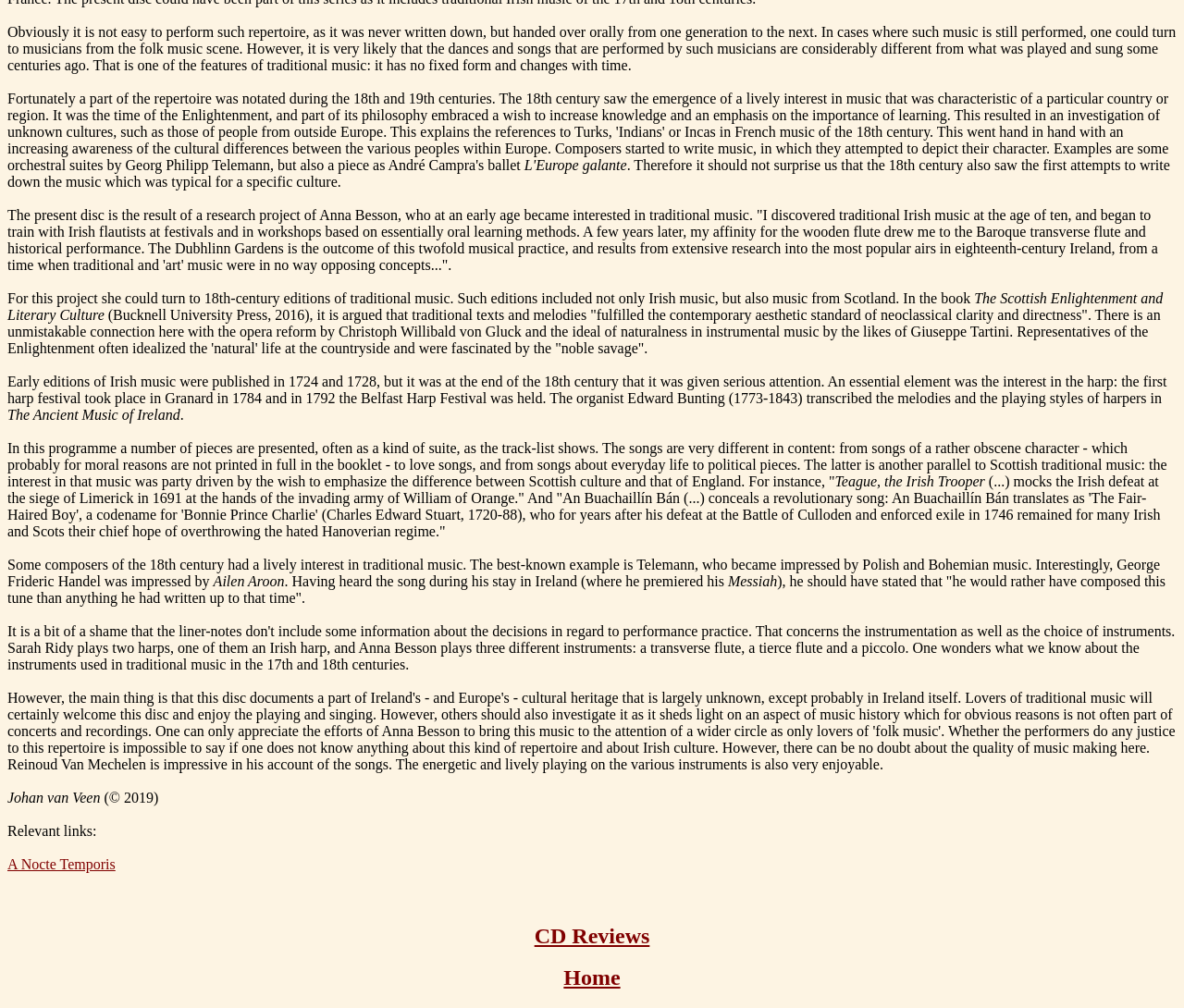From the webpage screenshot, identify the region described by Home. Provide the bounding box coordinates as (top-left x, top-left y, bottom-right x, bottom-right y), with each value being a floating point number between 0 and 1.

[0.476, 0.958, 0.524, 0.982]